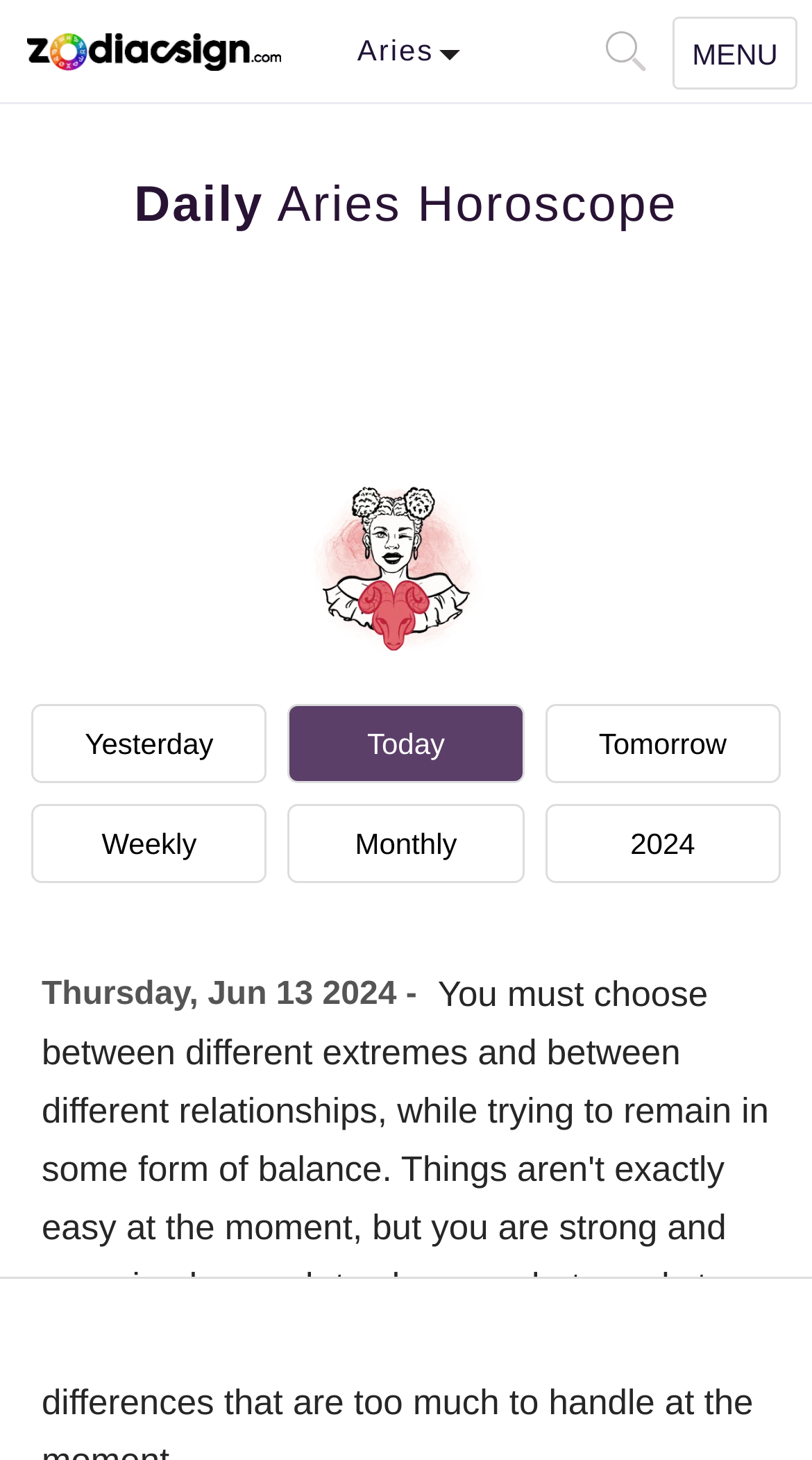Identify the bounding box coordinates of the clickable region to carry out the given instruction: "visit Services".

None